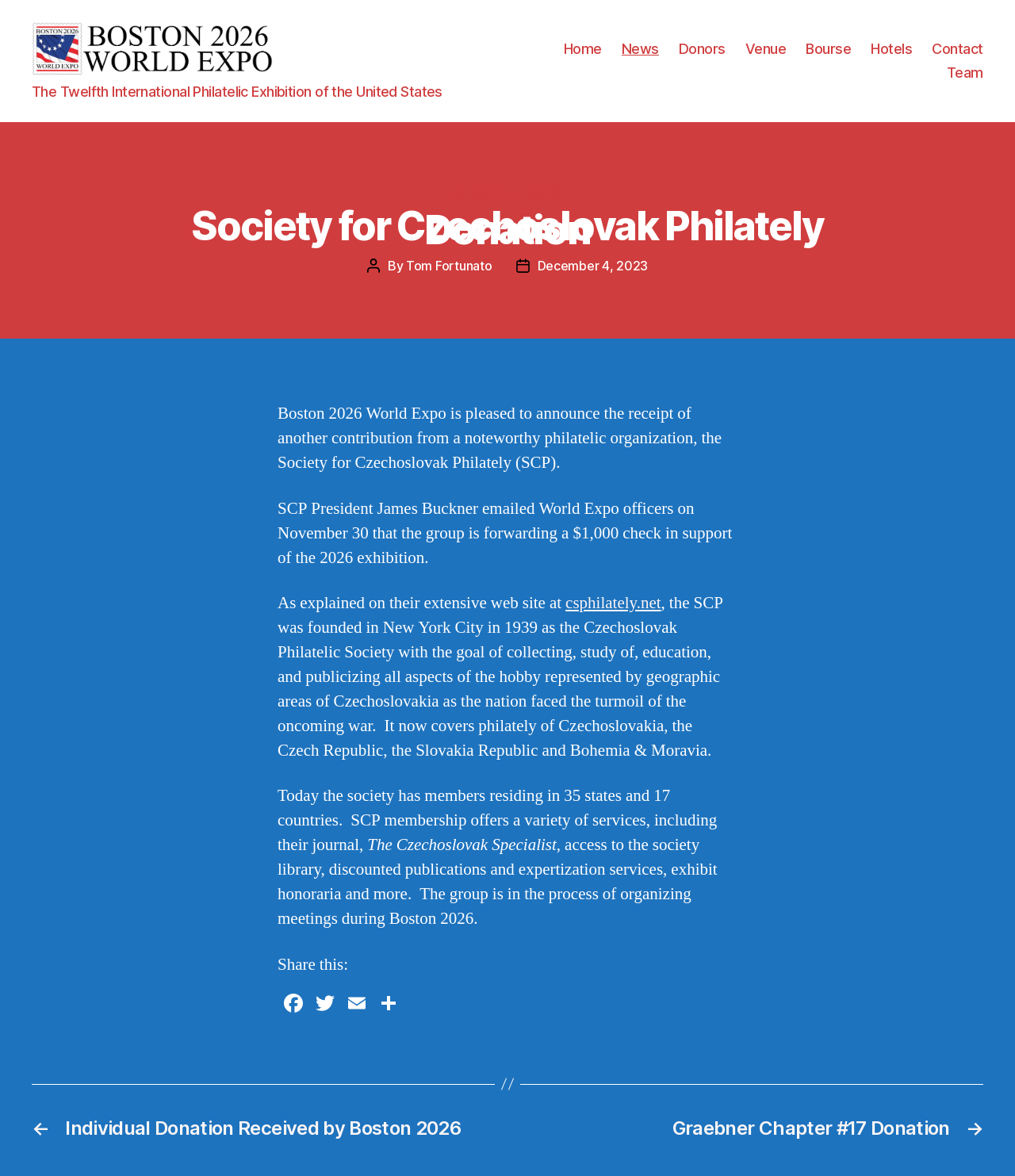Using the webpage screenshot and the element description Bourse, determine the bounding box coordinates. Specify the coordinates in the format (top-left x, top-left y, bottom-right x, bottom-right y) with values ranging from 0 to 1.

[0.794, 0.042, 0.839, 0.057]